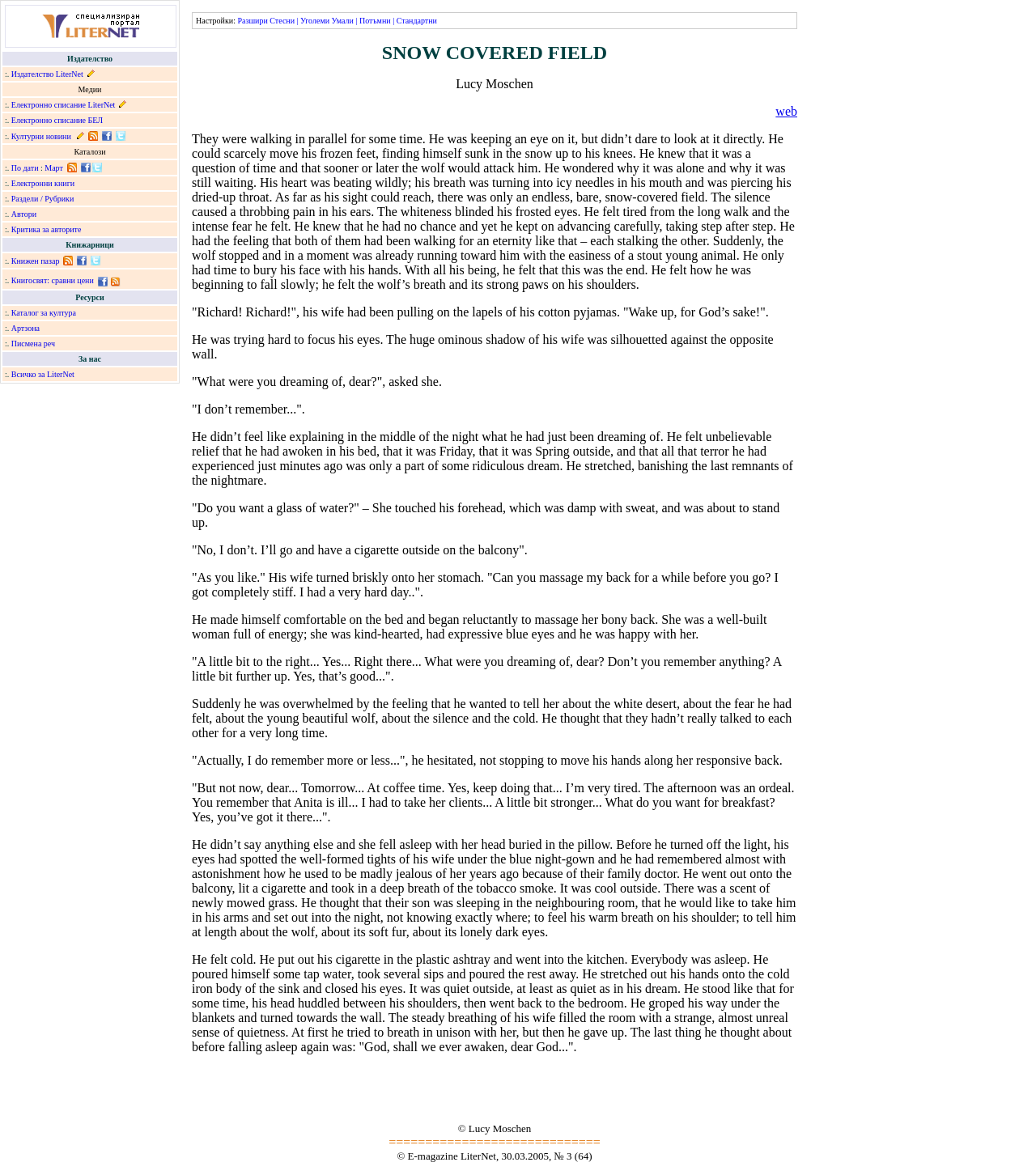What is the name of the publishing house?
Refer to the screenshot and respond with a concise word or phrase.

Издателство LiterNet